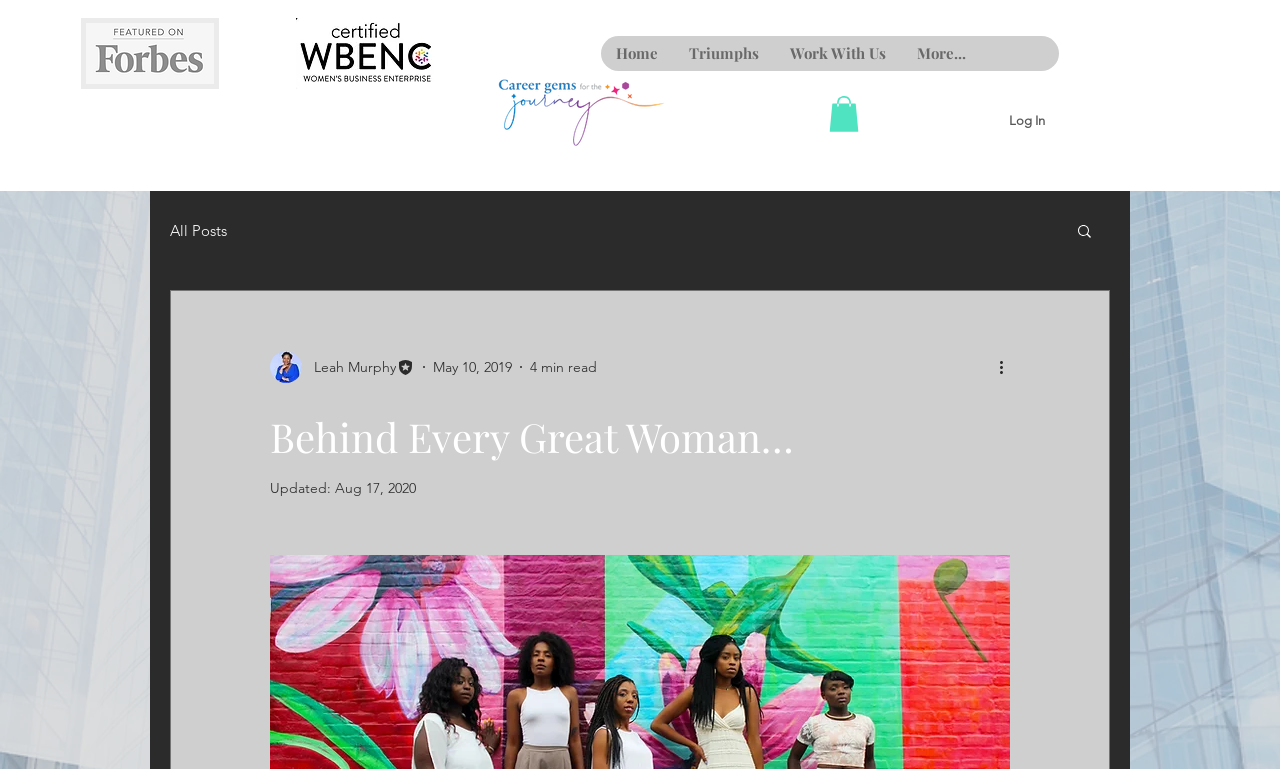Please give the bounding box coordinates of the area that should be clicked to fulfill the following instruction: "Read more about the article". The coordinates should be in the format of four float numbers from 0 to 1, i.e., [left, top, right, bottom].

[0.778, 0.462, 0.797, 0.493]